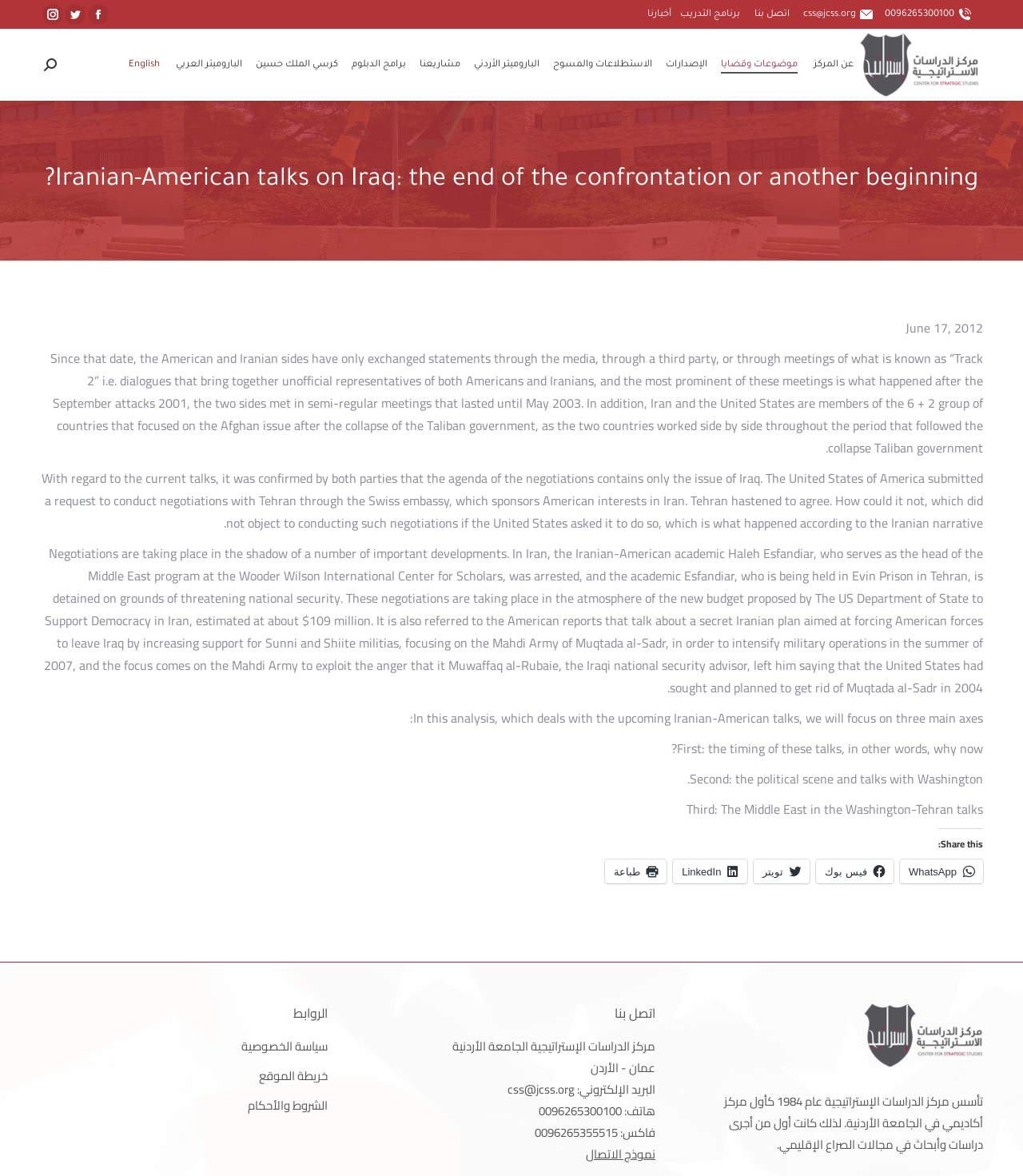How many menu items are there in the top menu bar?
Please provide an in-depth and detailed response to the question.

I counted the number of menu items in the top menu bar, which are عن المركز, موضوعات وقضايا, الإصدارات, الاستطلاعات والمسوح, الباروميتر الأردني, مشاريعنا, برامج الدبلوم, كرسي الملك حسين, and الباروميتر العربي.